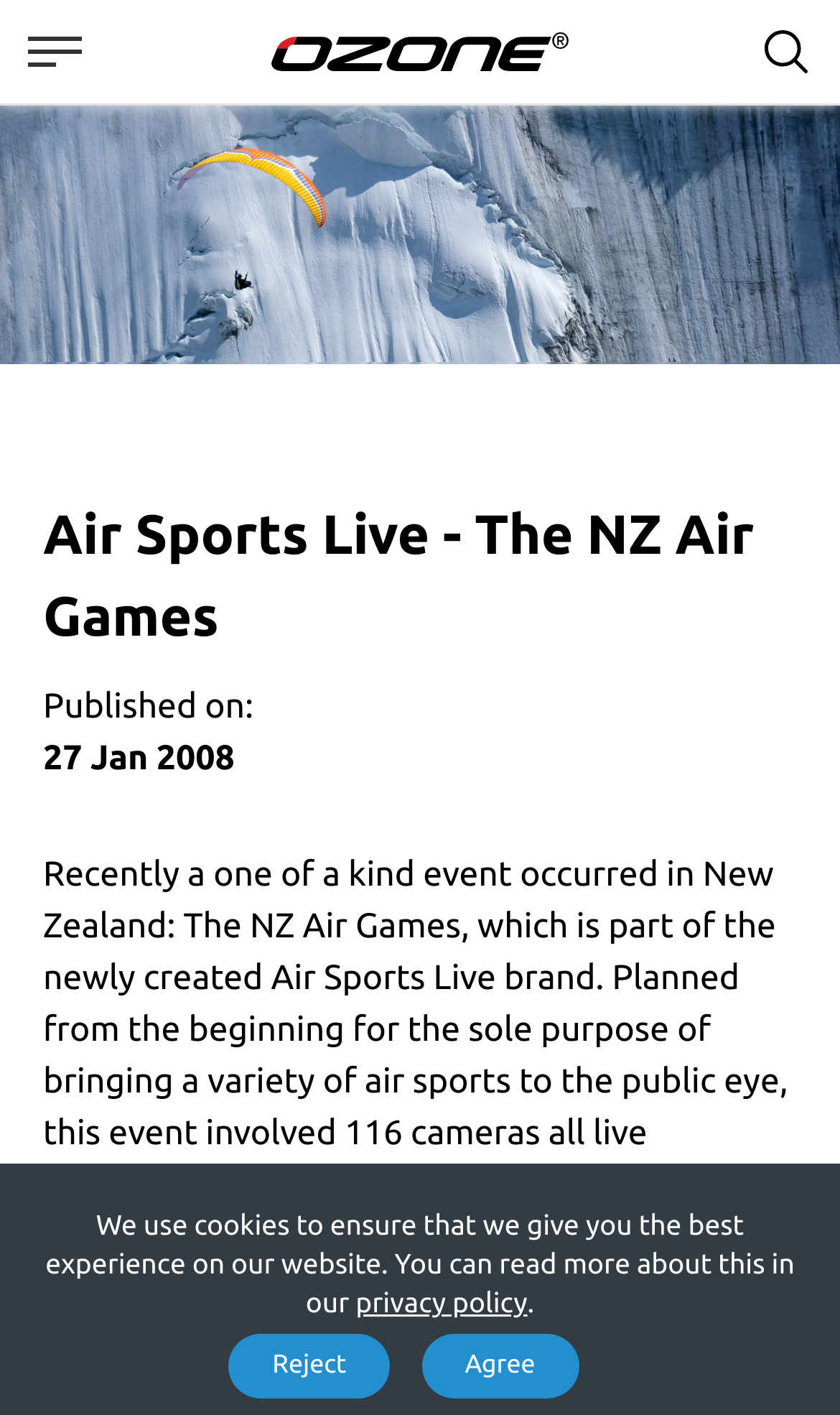What is the purpose of the Air Sports Live brand?
Provide a fully detailed and comprehensive answer to the question.

The text on the webpage states 'Planned from the beginning for the sole purpose of bringing a variety of air sports to the public eye...' which indicates the purpose of the Air Sports Live brand.